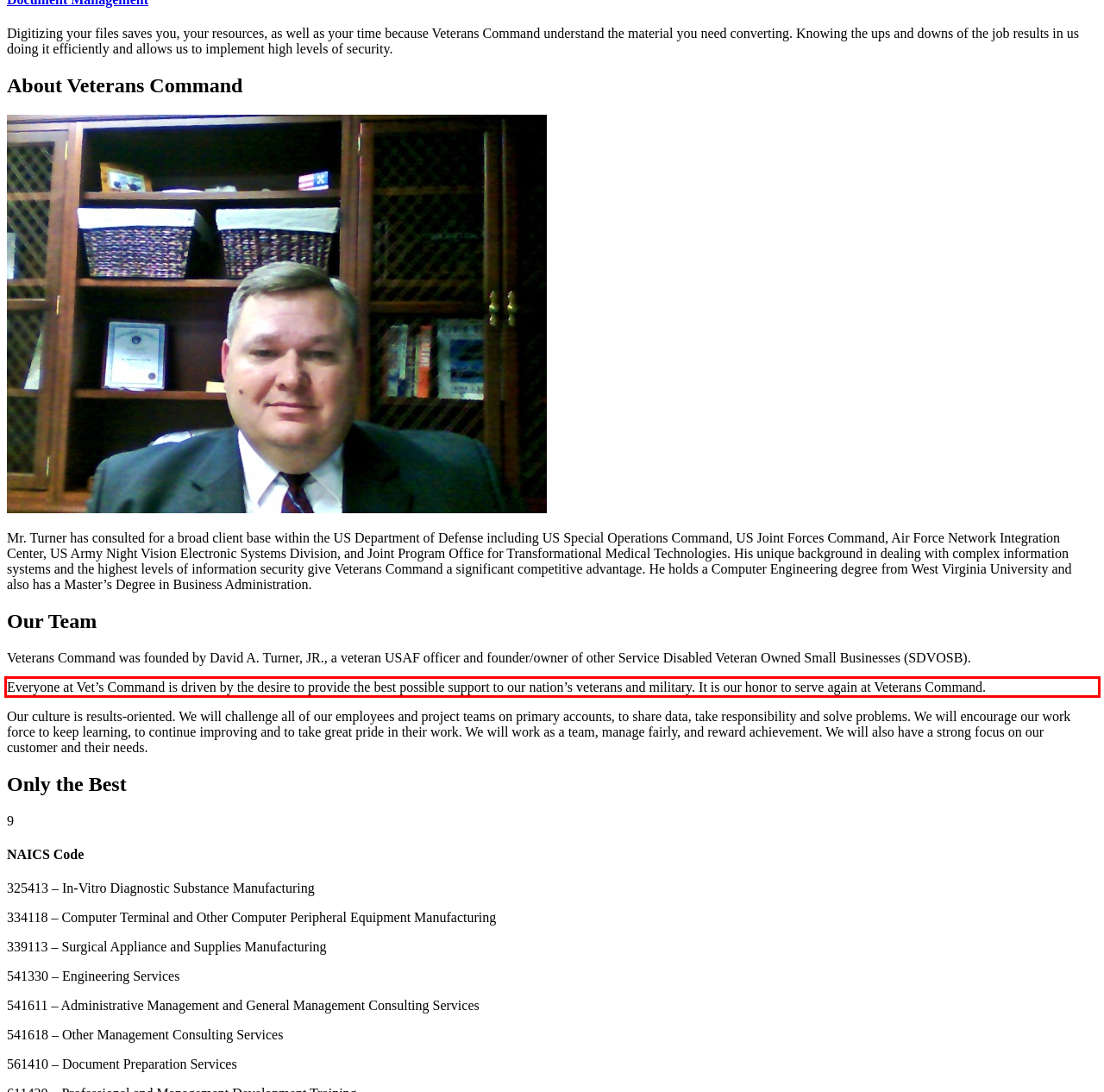There is a UI element on the webpage screenshot marked by a red bounding box. Extract and generate the text content from within this red box.

Everyone at Vet’s Command is driven by the desire to provide the best possible support to our nation’s veterans and military. It is our honor to serve again at Veterans Command.